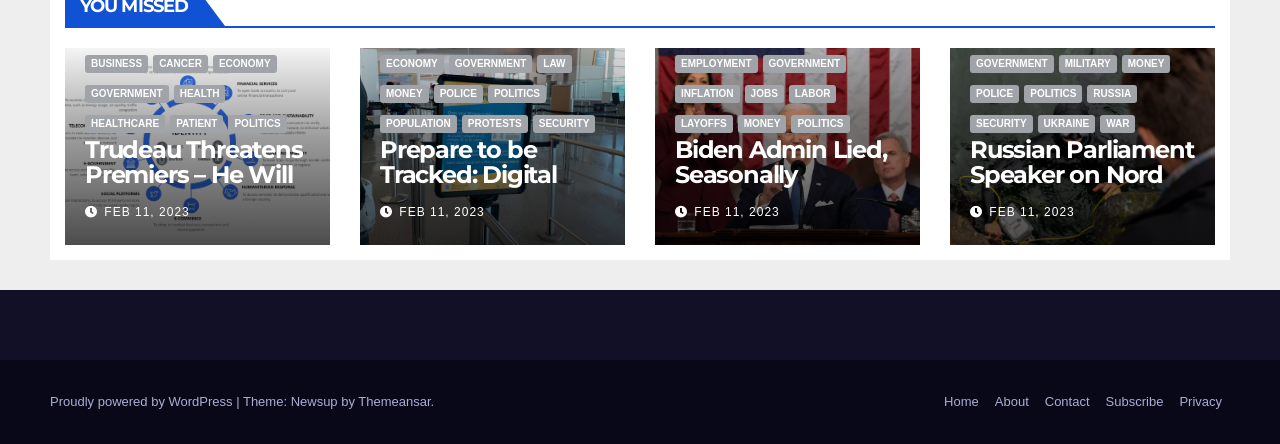How many navigation links are available in the footer?
Using the image as a reference, give an elaborate response to the question.

I counted the number of links in the footer section and found 5 different navigation links, including Home, About, Contact, Subscribe, and Privacy.